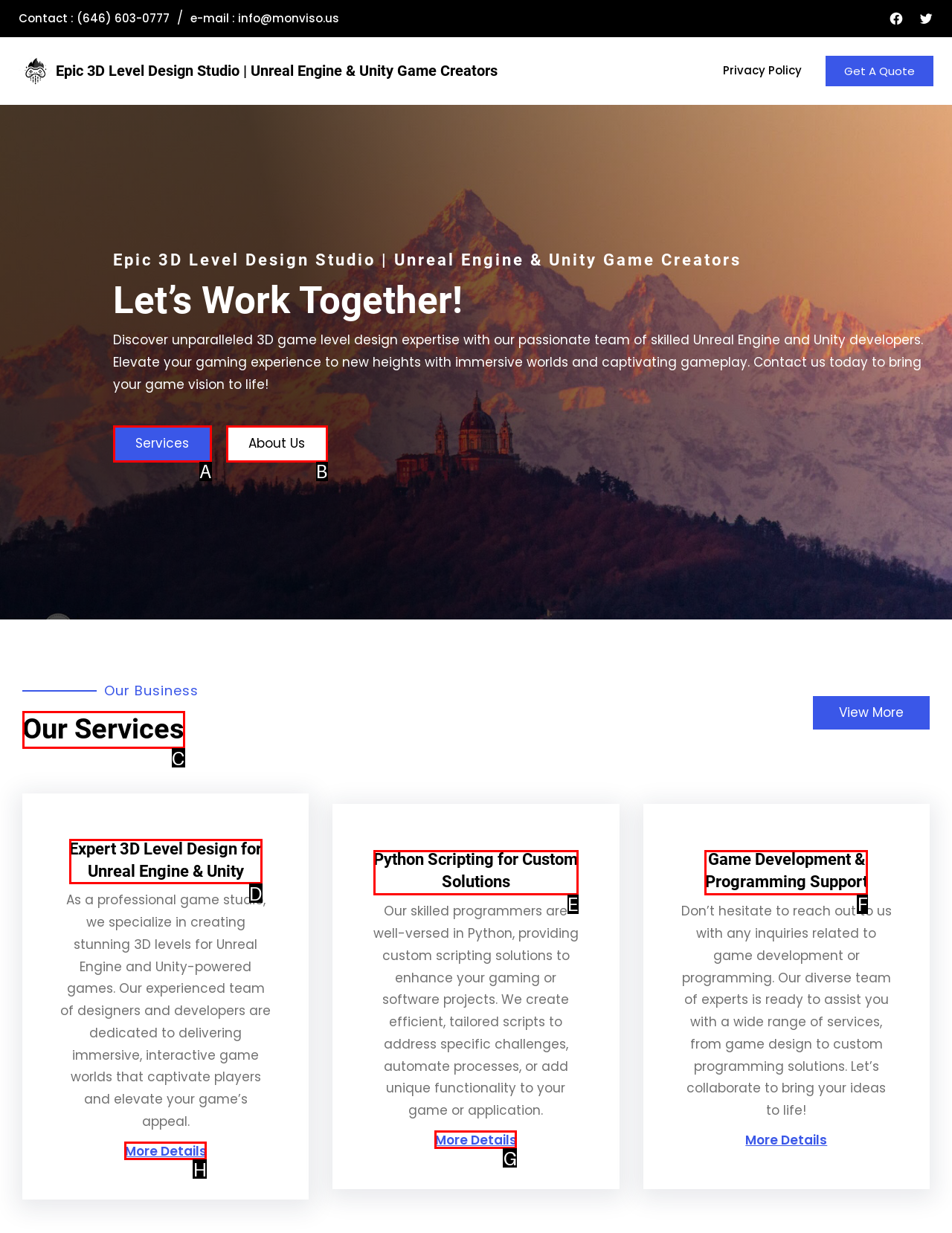Given the description: Services, identify the matching option. Answer with the corresponding letter.

A